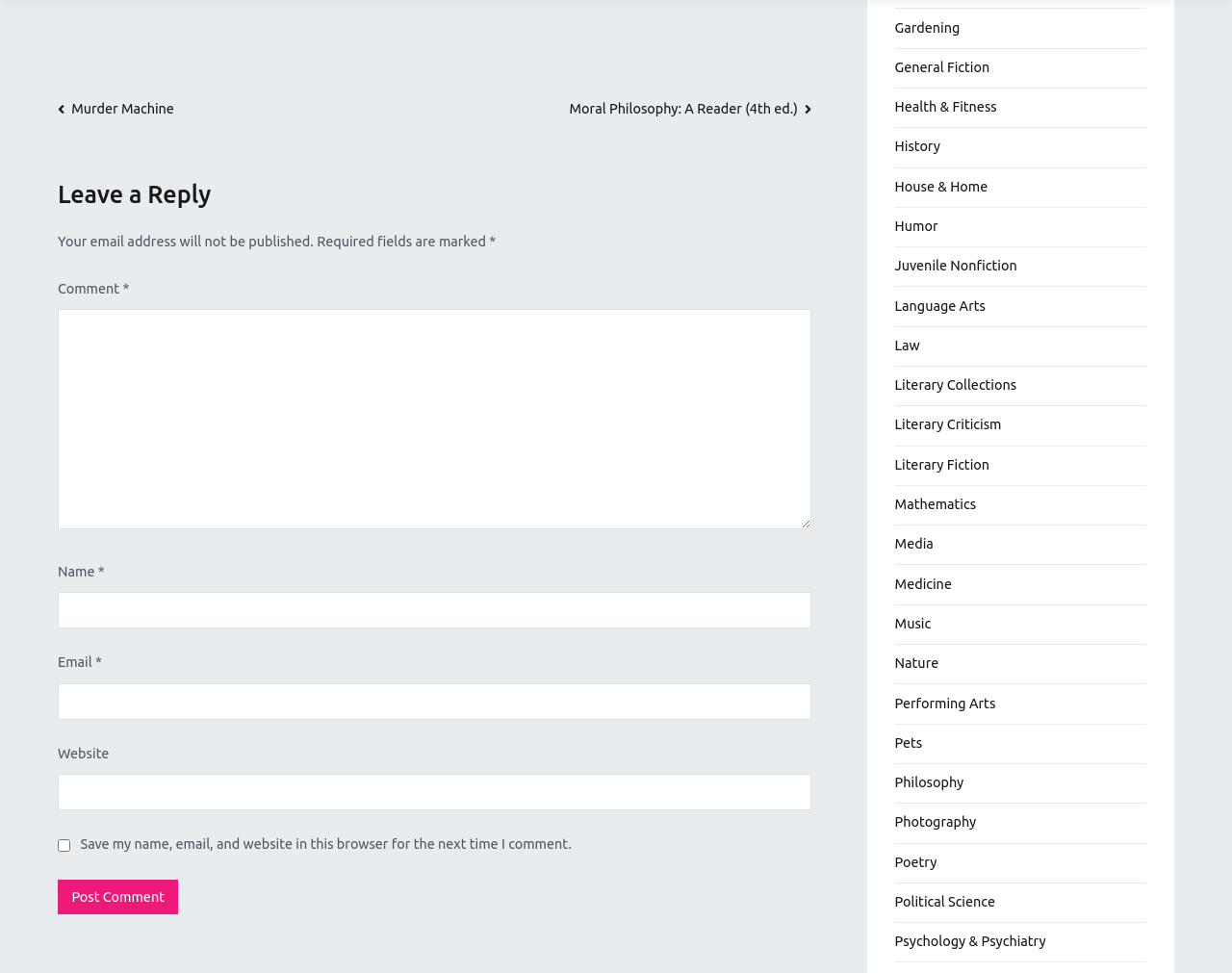Reply to the question below using a single word or brief phrase:
What is the purpose of the checkbox 'Save my name, email, and website in this browser for the next time I comment'?

To save user information